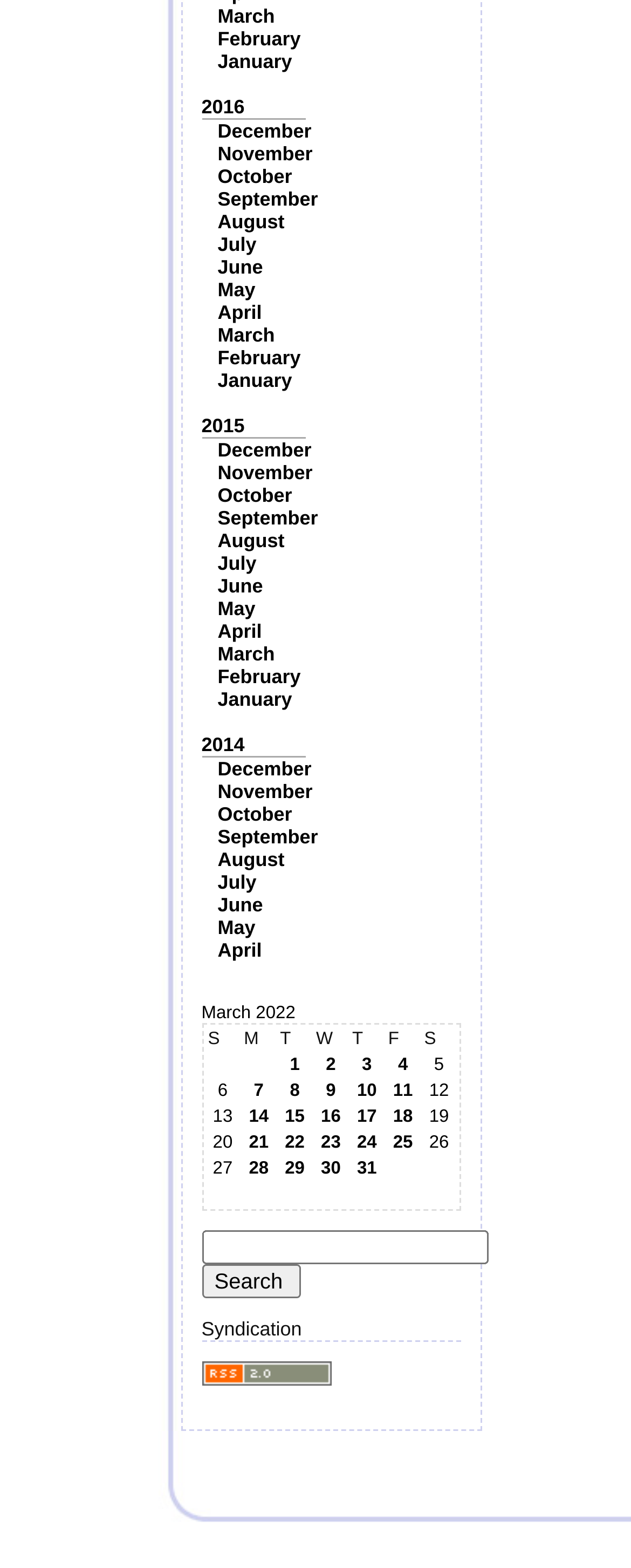Based on the element description: "parent_node: Categories", identify the UI element and provide its bounding box coordinates. Use four float numbers between 0 and 1, [left, top, right, bottom].

[0.319, 0.872, 0.524, 0.887]